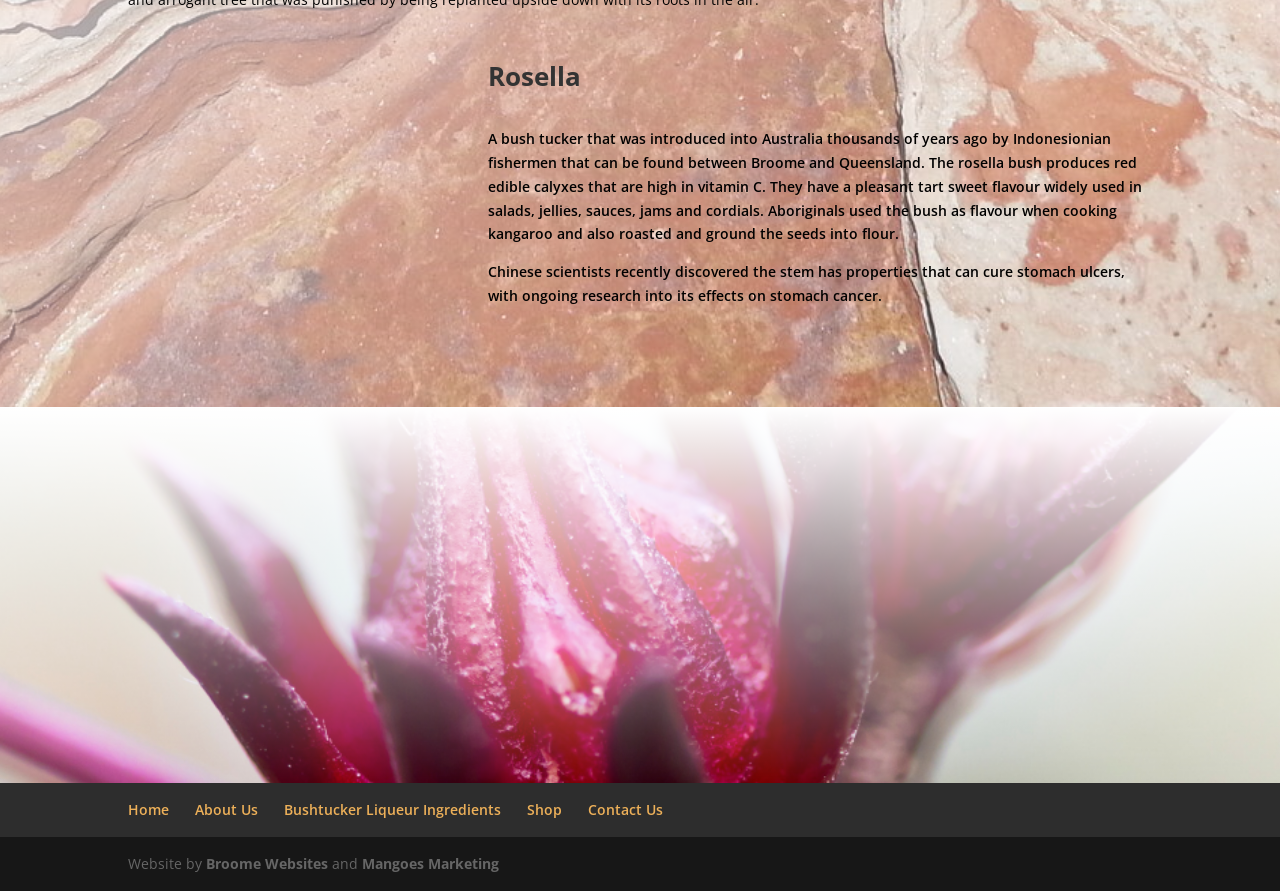Refer to the screenshot and give an in-depth answer to this question: What is the potential medical use of the rosella bush's stem?

I found the answer by reading the StaticText element that mentions Chinese scientists' discovery about the stem's properties, which can cure stomach ulcers and are being researched for their effects on stomach cancer.